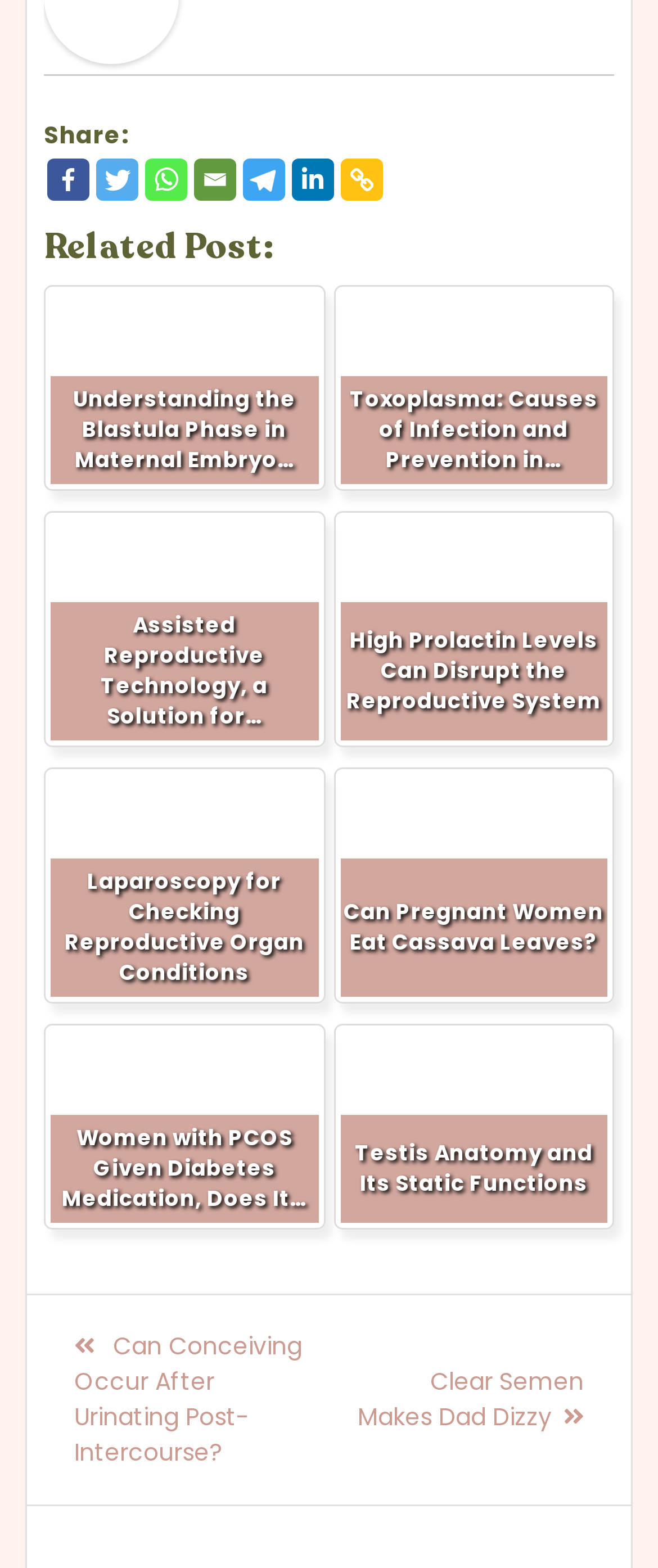Provide the bounding box coordinates of the section that needs to be clicked to accomplish the following instruction: "Go to next page."

[0.544, 0.871, 0.887, 0.915]